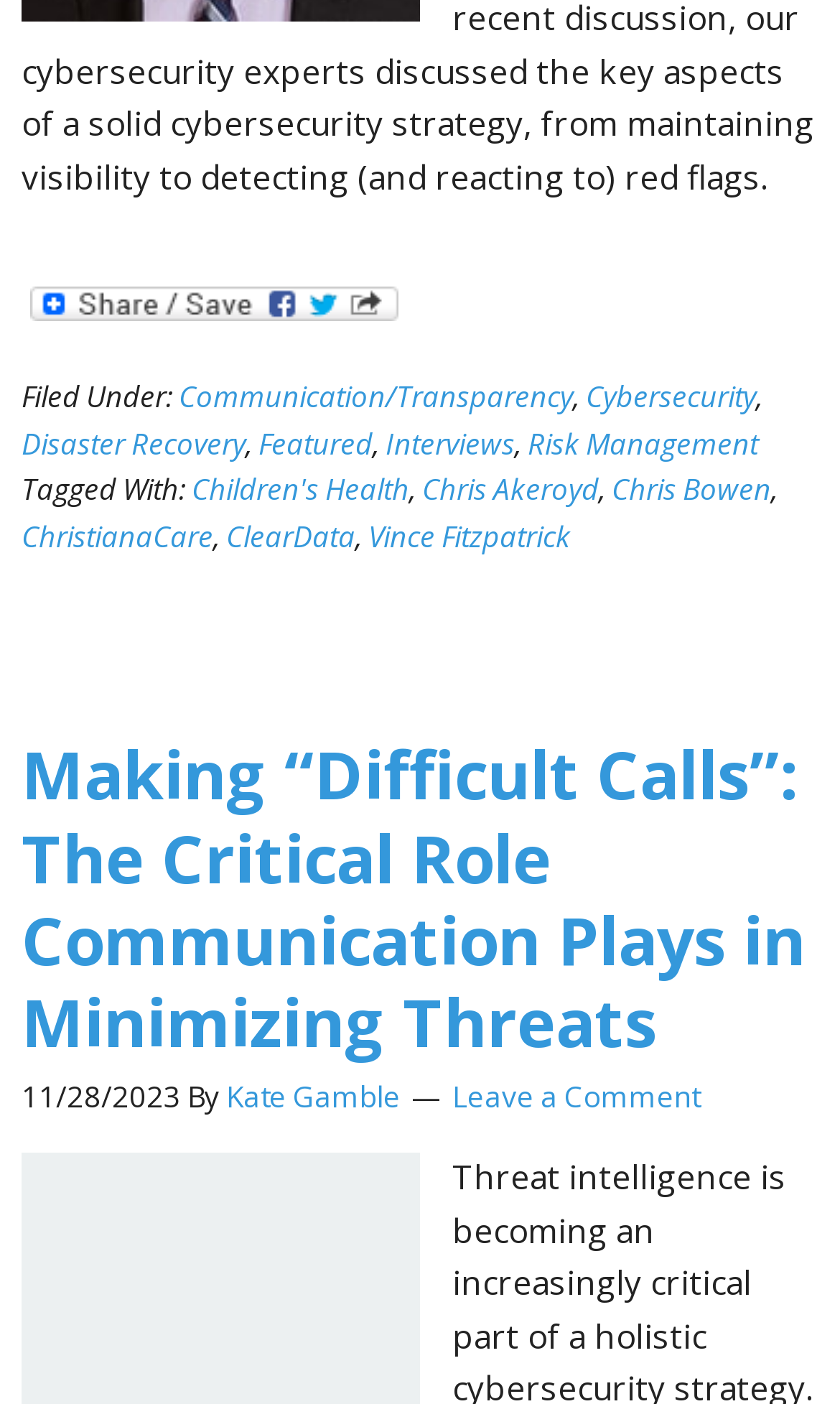Can you identify the bounding box coordinates of the clickable region needed to carry out this instruction: 'Leave a comment on the article'? The coordinates should be four float numbers within the range of 0 to 1, stated as [left, top, right, bottom].

[0.538, 0.767, 0.833, 0.794]